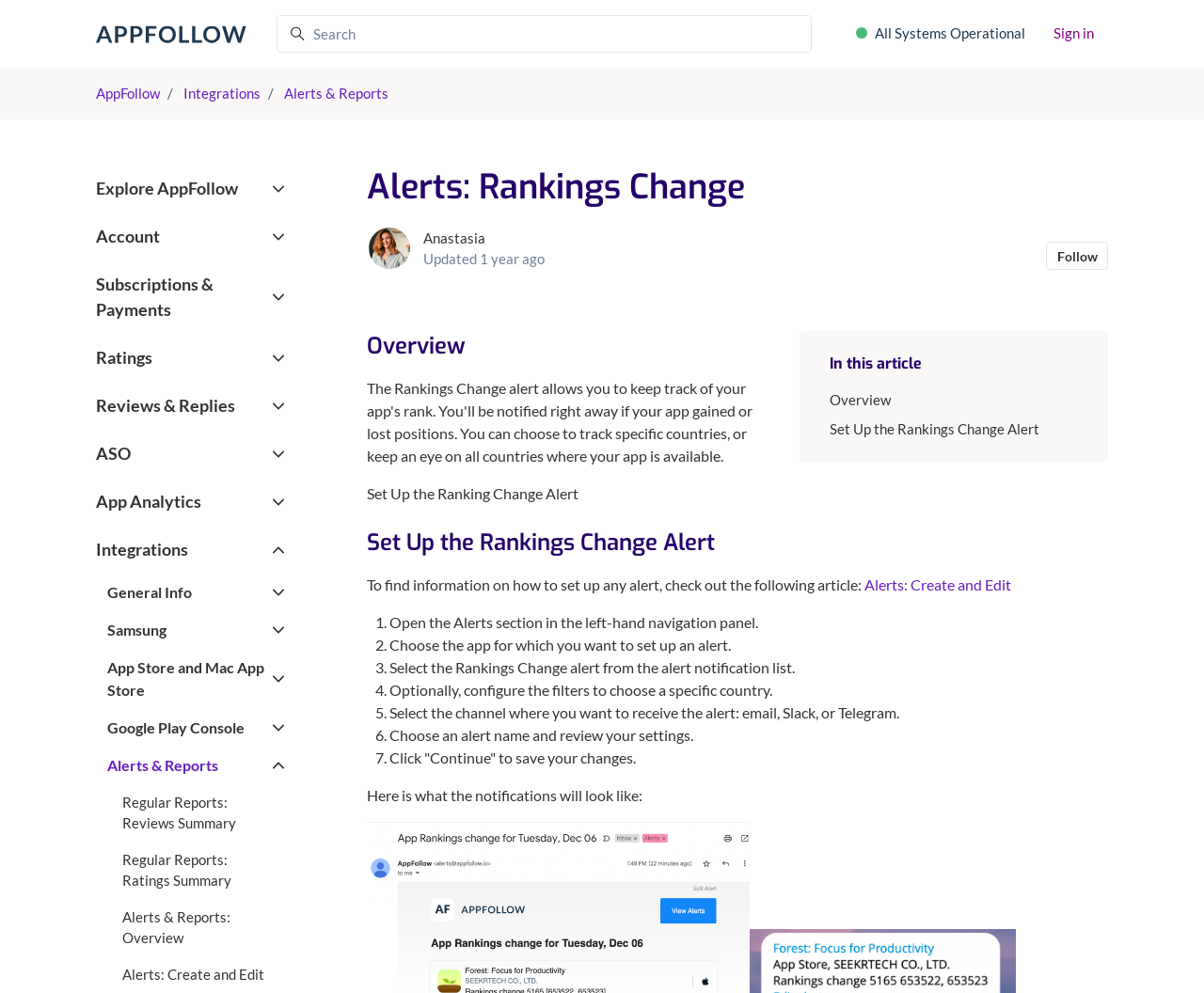Give a detailed explanation of the elements present on the webpage.

This webpage is about the "Rankings Change Alert" feature on AppFollow, a platform that helps users track their app's rank. The page is divided into several sections. At the top, there is a navigation bar with links to "AppFollow Help Center home page", "All Systems Operational", and "Sign in". Below the navigation bar, there is a search box and a list of menu items, including "AppFollow", "Integrations", and "Alerts & Reports".

The main content of the page is divided into two sections. The first section has a heading "Alerts: Rankings Change" and provides an overview of the feature. It includes a brief description, an image of the article author, and a link to the author's profile. There is also a "Follow Article" button and a timestamp indicating when the article was updated.

The second section is a step-by-step guide on how to set up the Rankings Change Alert. It consists of seven numbered steps, each with a brief description and a list marker. The steps explain how to open the Alerts section, choose the app for which to set up the alert, select the Rankings Change alert, configure filters, select the channel for receiving the alert, and review settings.

Below the step-by-step guide, there is a section that shows what the notifications will look like. The page also has a sidebar with links to various AppFollow features, including "Explore AppFollow", "Account", "Subscriptions & Payments", "Ratings", "Reviews & Replies", "ASO", "App Analytics", and "Integrations". Each link has a corresponding button with an image.